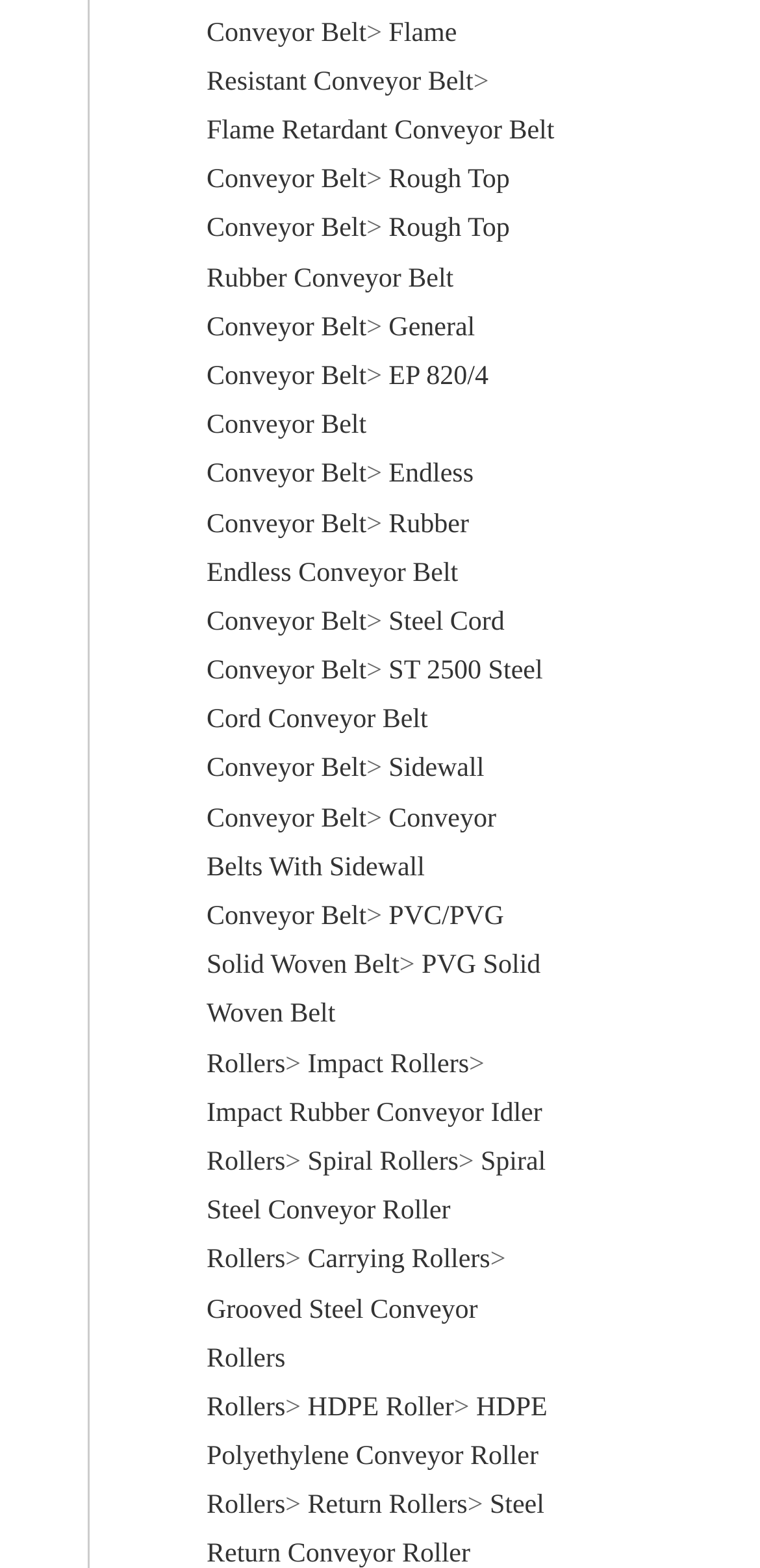Please identify the bounding box coordinates of the area I need to click to accomplish the following instruction: "Click on Conveyor Belt".

[0.272, 0.012, 0.482, 0.031]